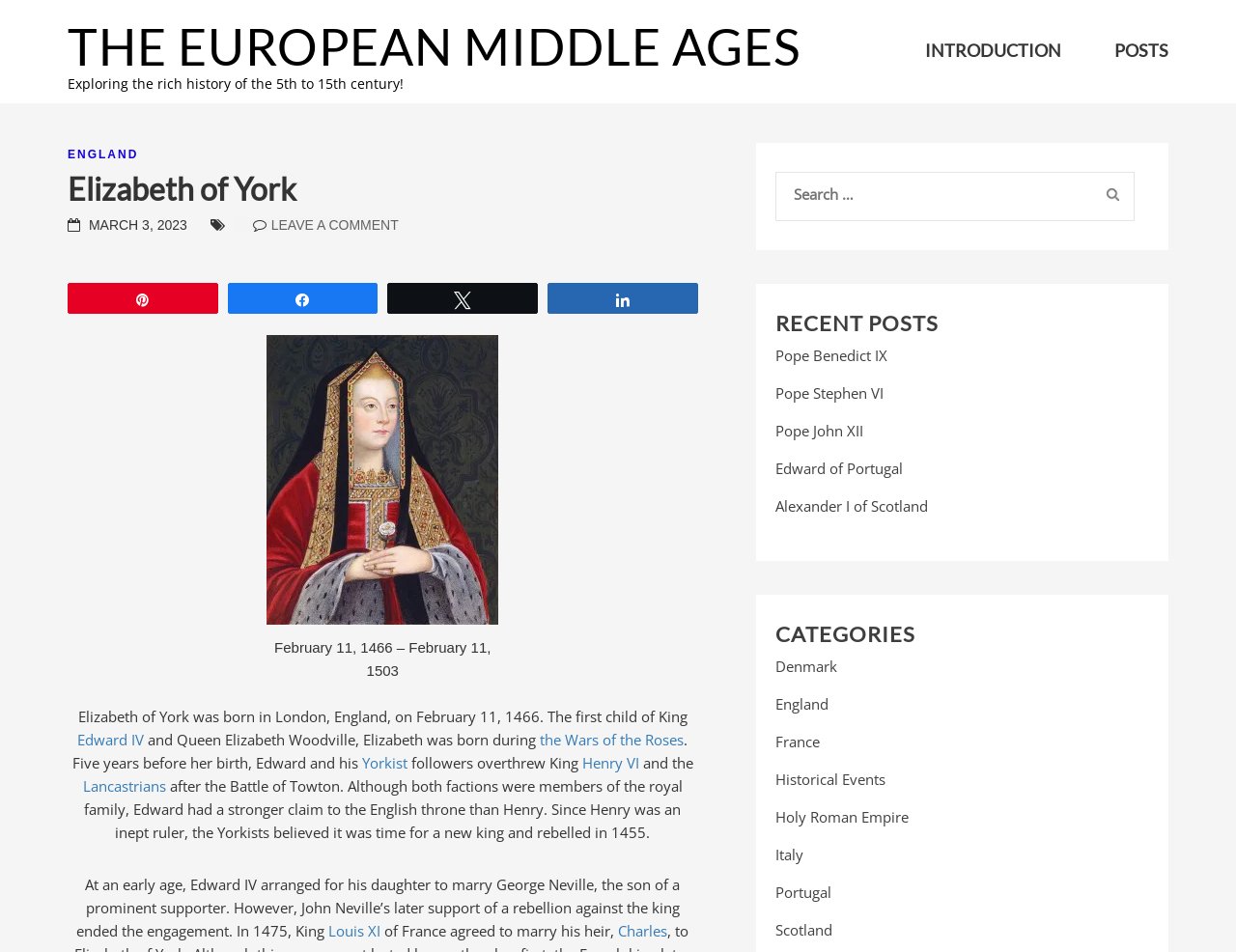Identify and provide the title of the webpage.

THE EUROPEAN MIDDLE AGES